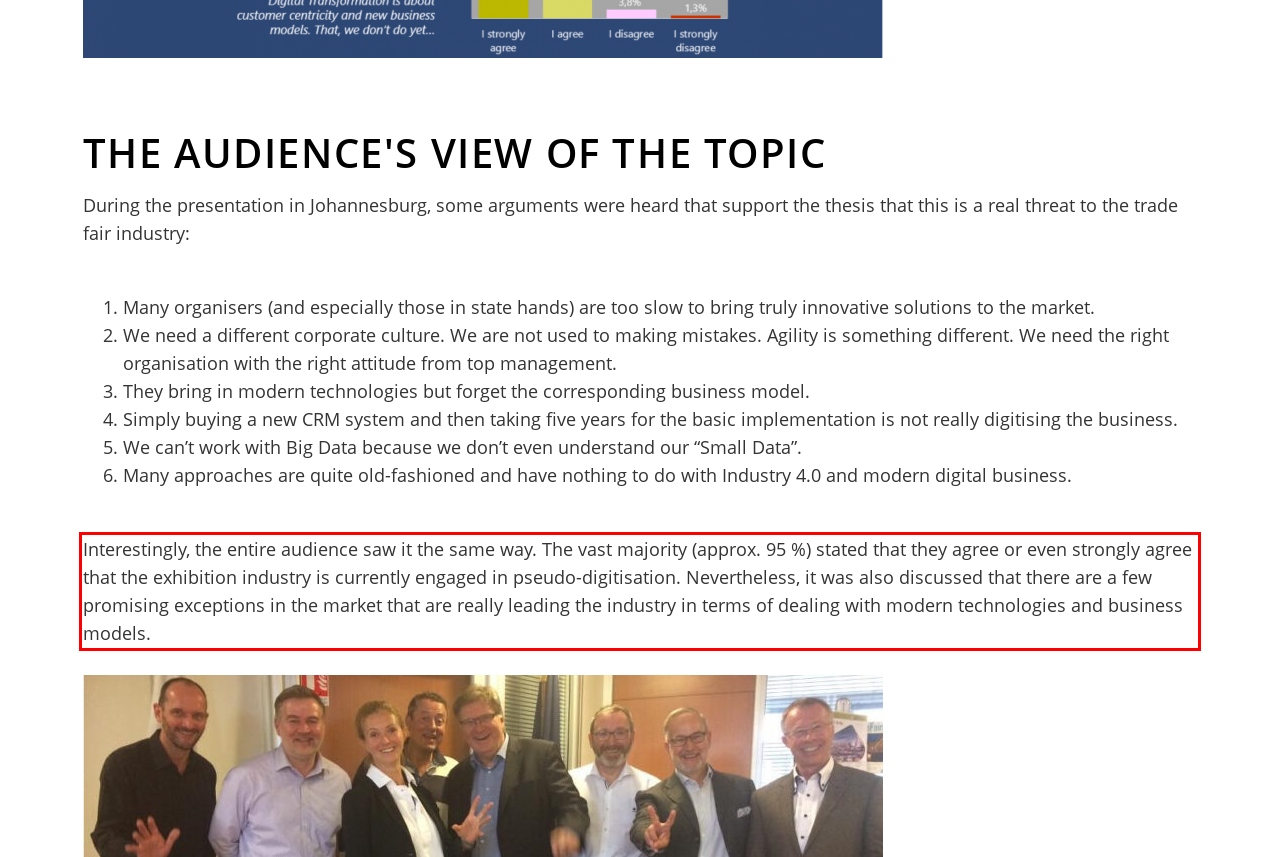Within the screenshot of the webpage, locate the red bounding box and use OCR to identify and provide the text content inside it.

Interestingly, the entire audience saw it the same way. The vast majority (approx. 95 %) stated that they agree or even strongly agree that the exhibition industry is currently engaged in pseudo-digitisation. Nevertheless, it was also discussed that there are a few promising exceptions in the market that are really leading the industry in terms of dealing with modern technologies and business models.